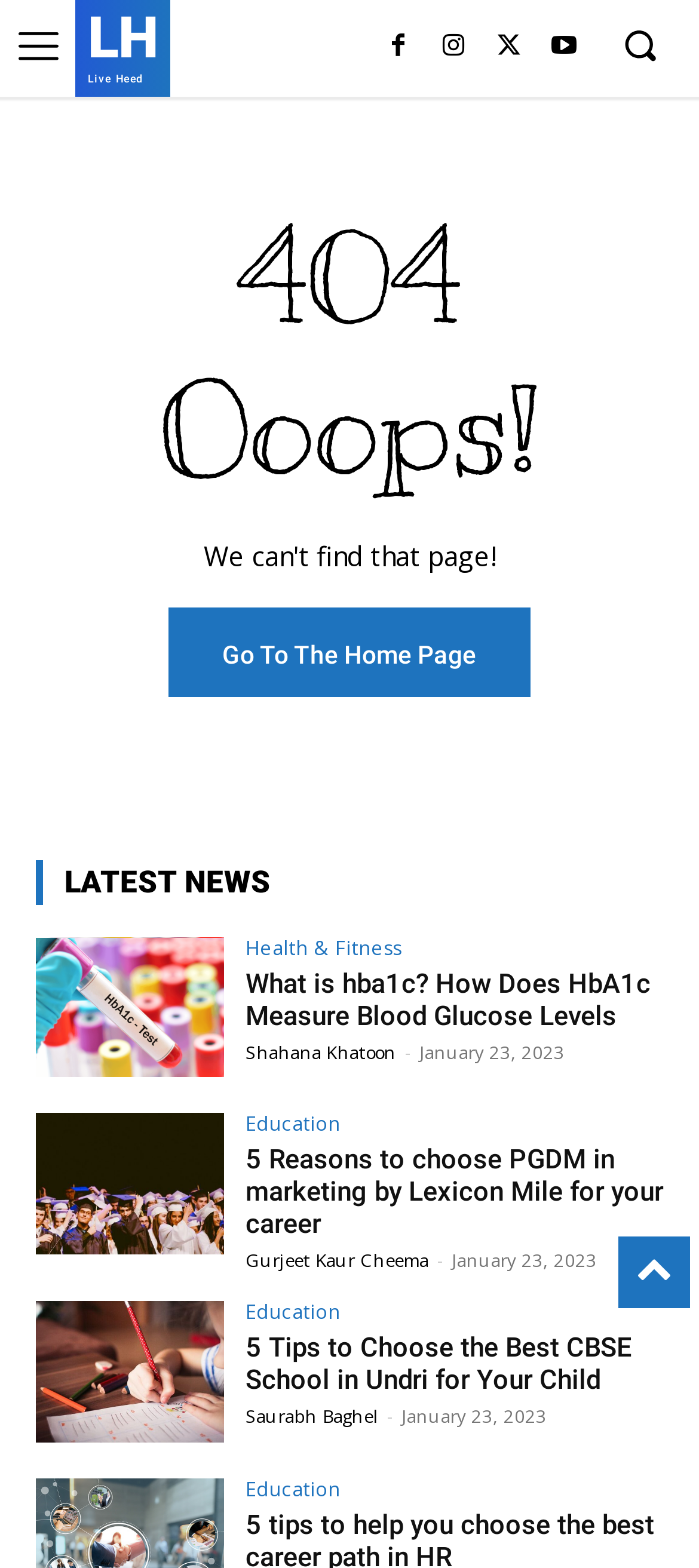Generate a comprehensive description of the webpage.

This webpage appears to be a 404 error page from Live Heed, with a prominent "404 Ooops!" heading in the middle of the page. At the top, there are two images, one large and one small, and a link to "LH Live Heed" on the left side. On the right side, there are four social media links represented by icons.

Below the "404 Ooops!" heading, there is a link to "Go To The Home Page". Underneath, there is a section titled "LATEST NEWS" with three news articles listed. Each article has a heading, a link to the article, and information about the author and publication date. The articles are categorized under "Health & Fitness" and "Education".

The news articles are arranged in a vertical list, with the most recent article at the top. Each article has a brief summary, and the author's name is followed by a dash and the publication date. The publication dates are all January 23, 2023.